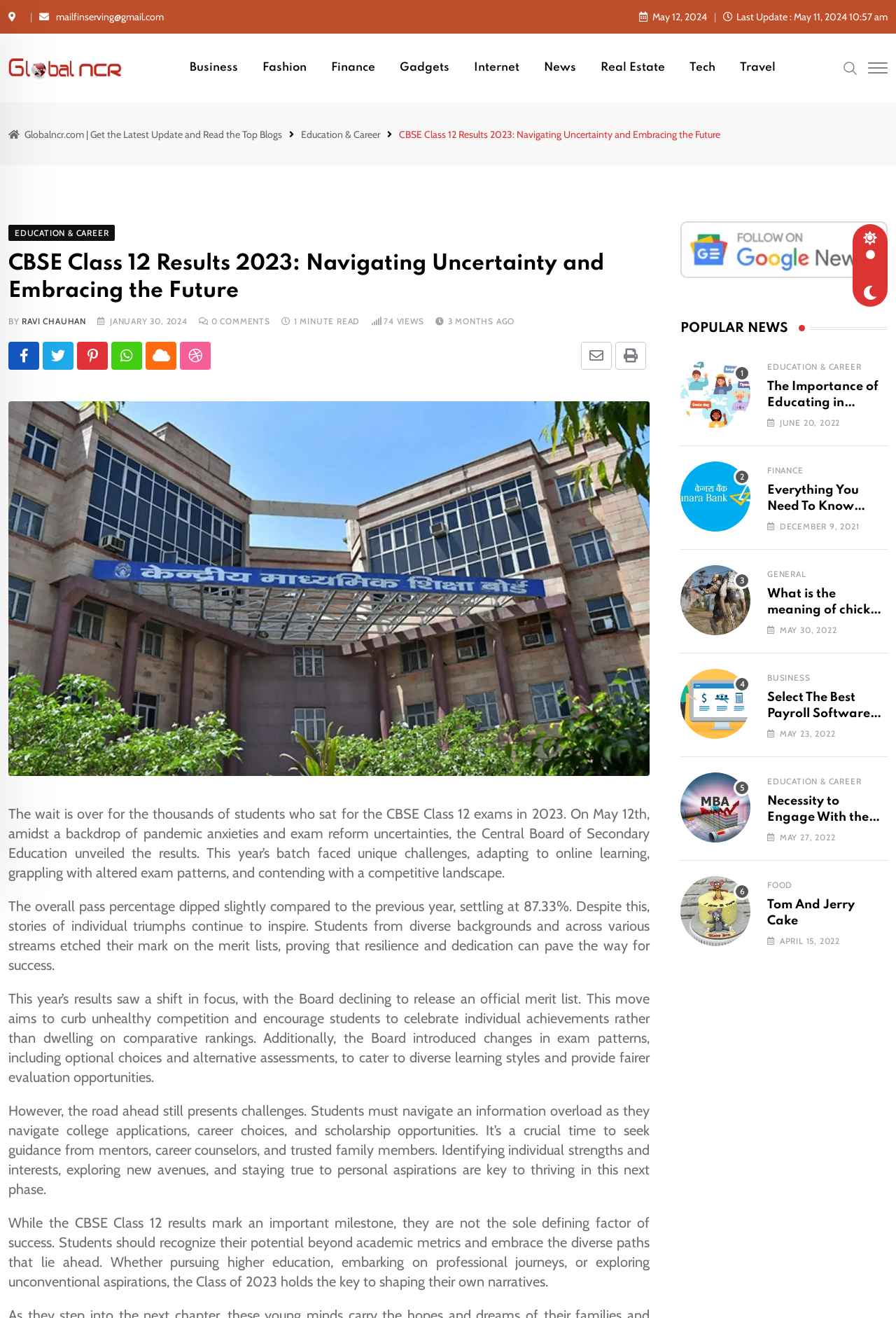Please provide a brief answer to the question using only one word or phrase: 
How many popular news articles are there?

5